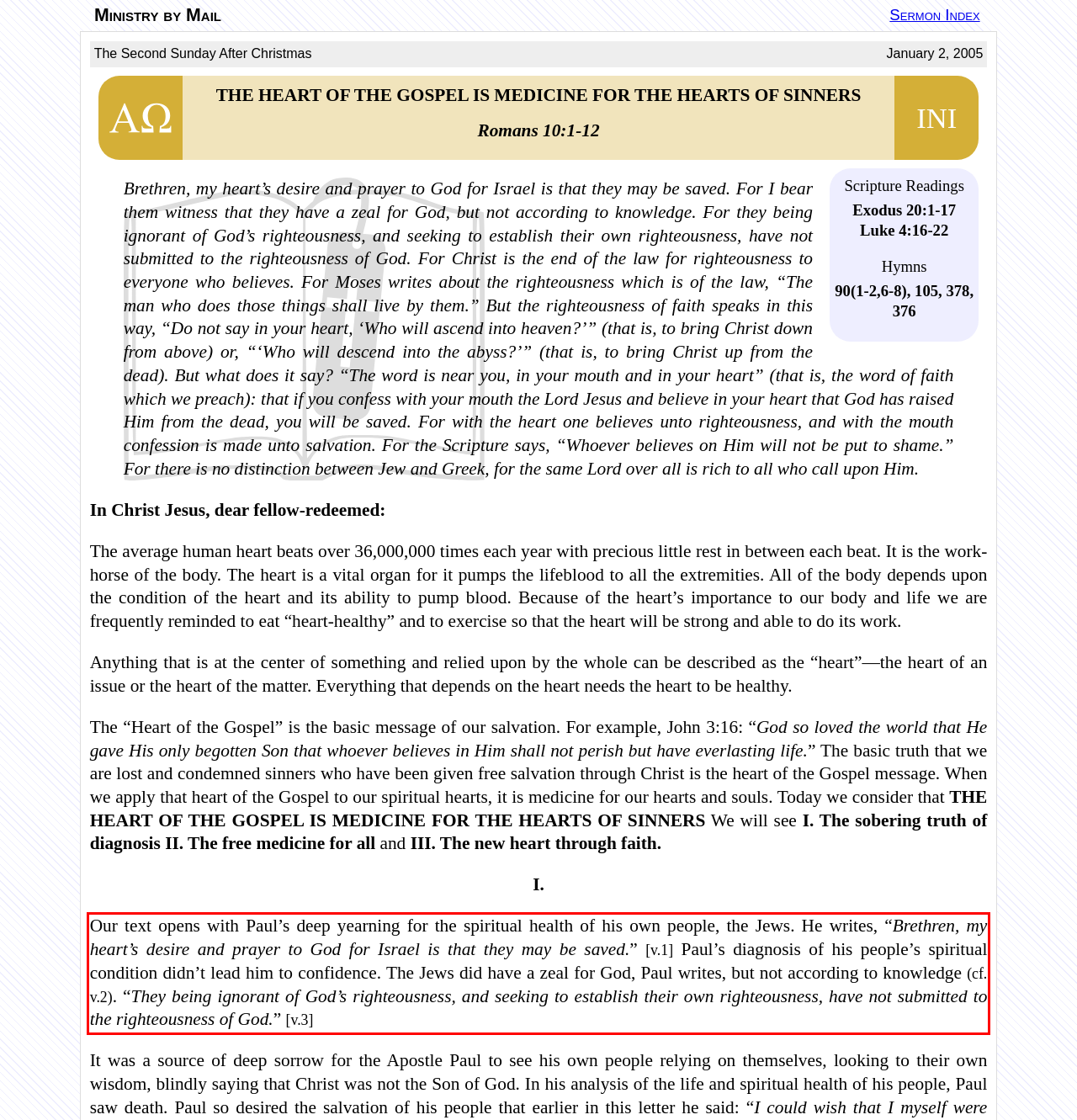Identify the text within the red bounding box on the webpage screenshot and generate the extracted text content.

Our text opens with Paul’s deep yearning for the spiritual health of his own people, the Jews. He writes, “Brethren, my heart’s desire and prayer to God for Israel is that they may be saved.” [v.1] Paul’s diagnosis of his people’s spiritual condition didn’t lead him to confidence. The Jews did have a zeal for God, Paul writes, but not according to knowledge (cf. v.2). “They being ignorant of God’s righteousness, and seeking to establish their own righteousness, have not submitted to the righteousness of God.” [v.3]